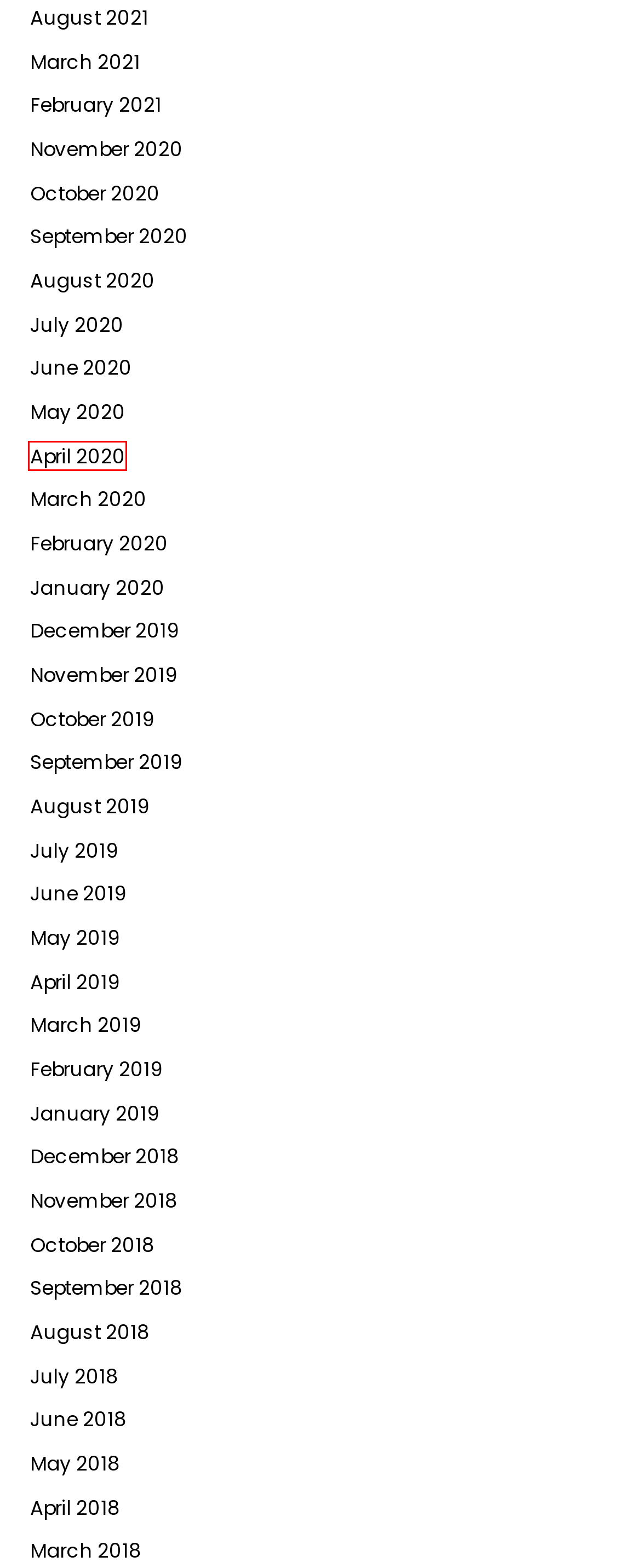Given a screenshot of a webpage with a red bounding box around a UI element, please identify the most appropriate webpage description that matches the new webpage after you click on the element. Here are the candidates:
A. May 2020 - Awe-Inspiring Places
B. June 2020 - Awe-Inspiring Places
C. September 2018 - Awe-Inspiring Places
D. January 2020 - Awe-Inspiring Places
E. October 2018 - Awe-Inspiring Places
F. April 2020 - Awe-Inspiring Places
G. August 2020 - Awe-Inspiring Places
H. December 2019 - Awe-Inspiring Places

F